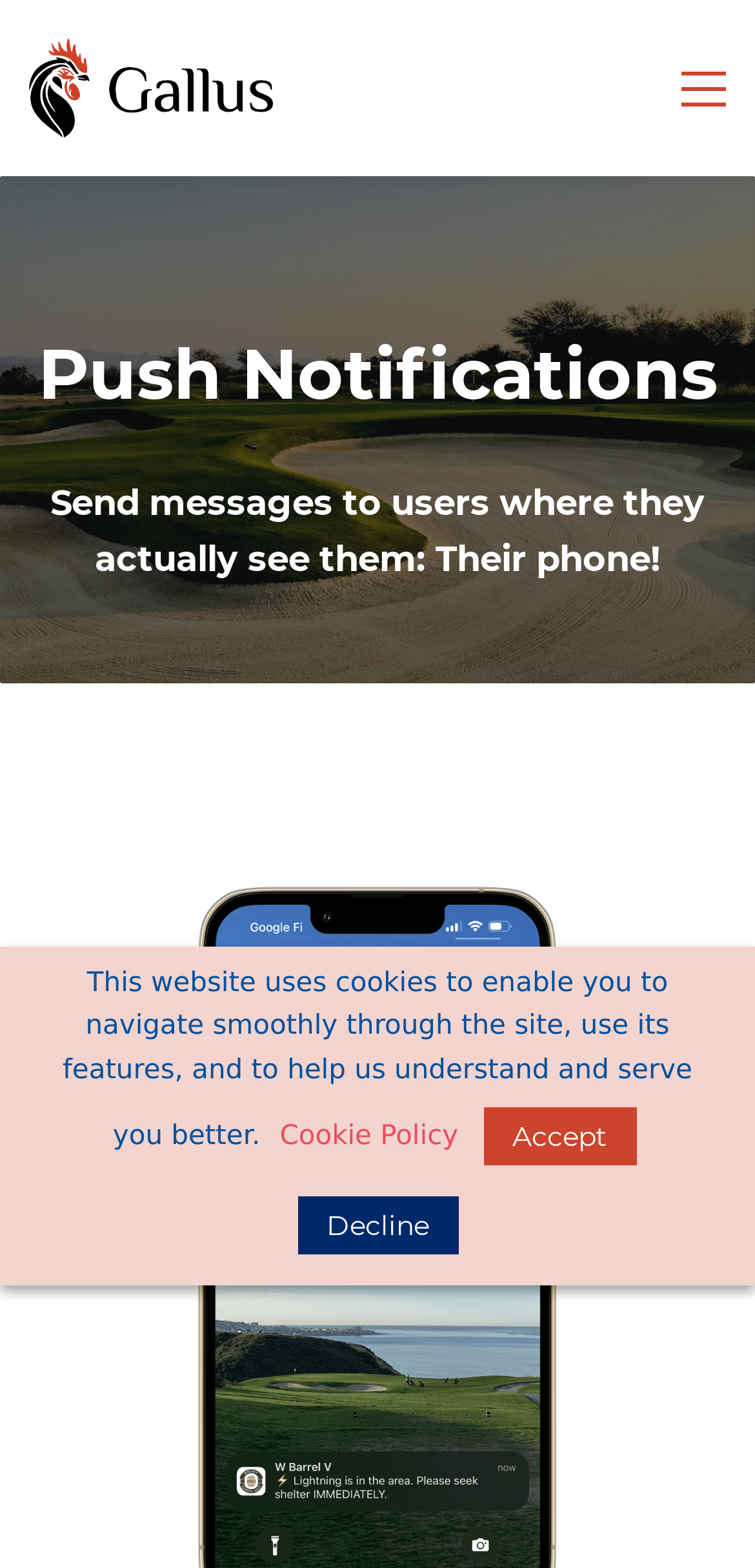Provide an in-depth caption for the elements present on the webpage.

The webpage is about the Push Notifications module, a digital communication tool. At the top left corner, there is a logo of Gallus Golf, which is also a clickable link. Below the logo, there is a heading that reads "Push Notifications". 

On the top section of the page, there is a notification about the website's cookie policy, which is accompanied by three links: "Cookie Policy", "Accept", and "Decline". The notification and links are positioned horizontally, with the "Cookie Policy" link on the left, followed by the "Accept" link, and then the "Decline" link on the right.

Further down the page, there is a section that highlights the benefits of using Push Notifications. It features a paragraph of text that explains how the module can be used to send messages to users where they are most likely to see them, on their phones. This section is positioned below the heading and takes up a significant portion of the page.

On the right side of the page, there are two images, one on top of the other, which appear to be decorative or illustrative elements. They do not have any accompanying text or descriptions.